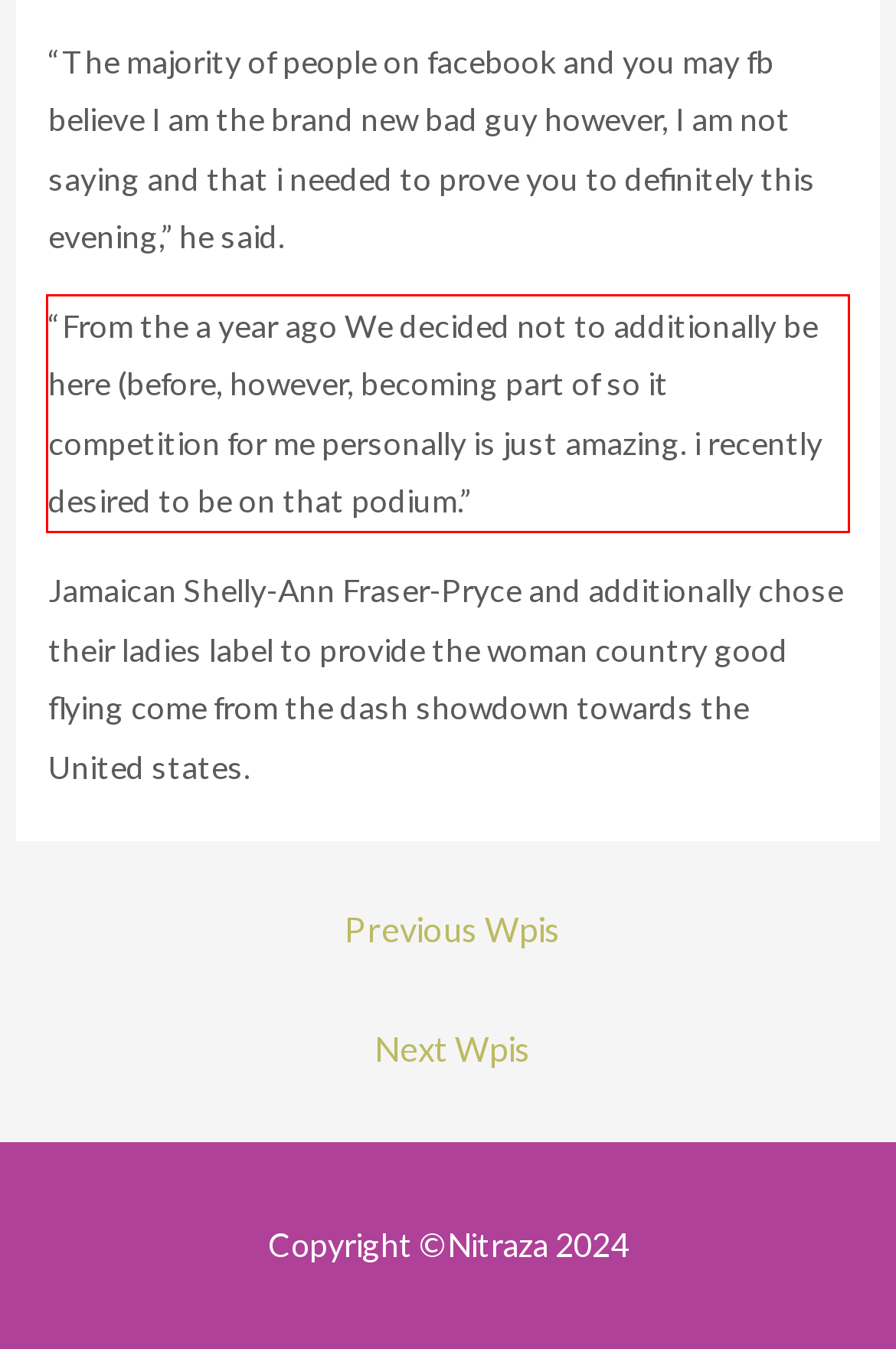Using the provided webpage screenshot, identify and read the text within the red rectangle bounding box.

“From the a year ago We decided not to additionally be here (before, however, becoming part of so it competition for me personally is just amazing. i recently desired to be on that podium.”